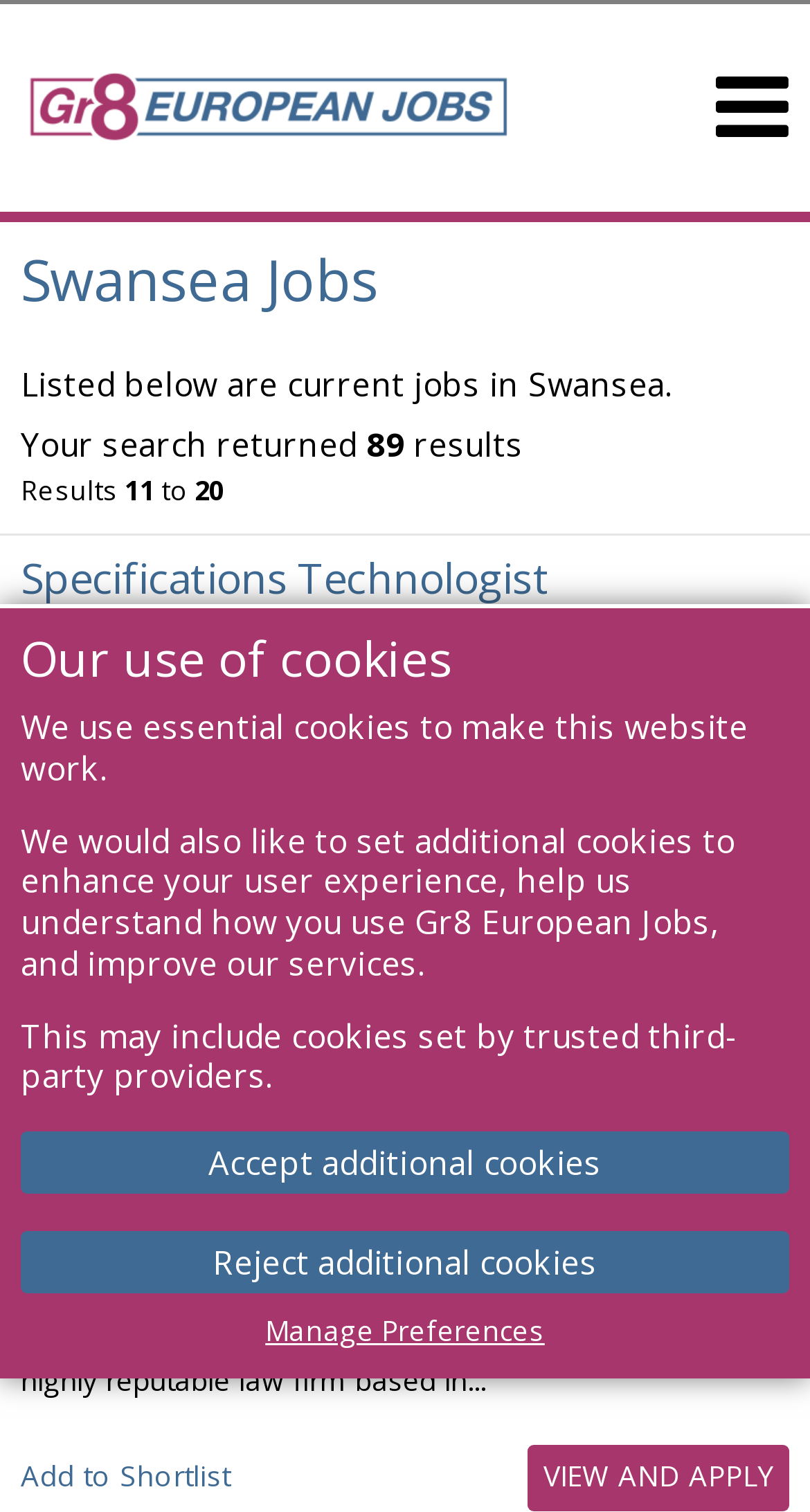Identify the bounding box coordinates of the clickable section necessary to follow the following instruction: "View job details of Commercial Property Solicitor". The coordinates should be presented as four float numbers from 0 to 1, i.e., [left, top, right, bottom].

[0.026, 0.704, 0.738, 0.742]